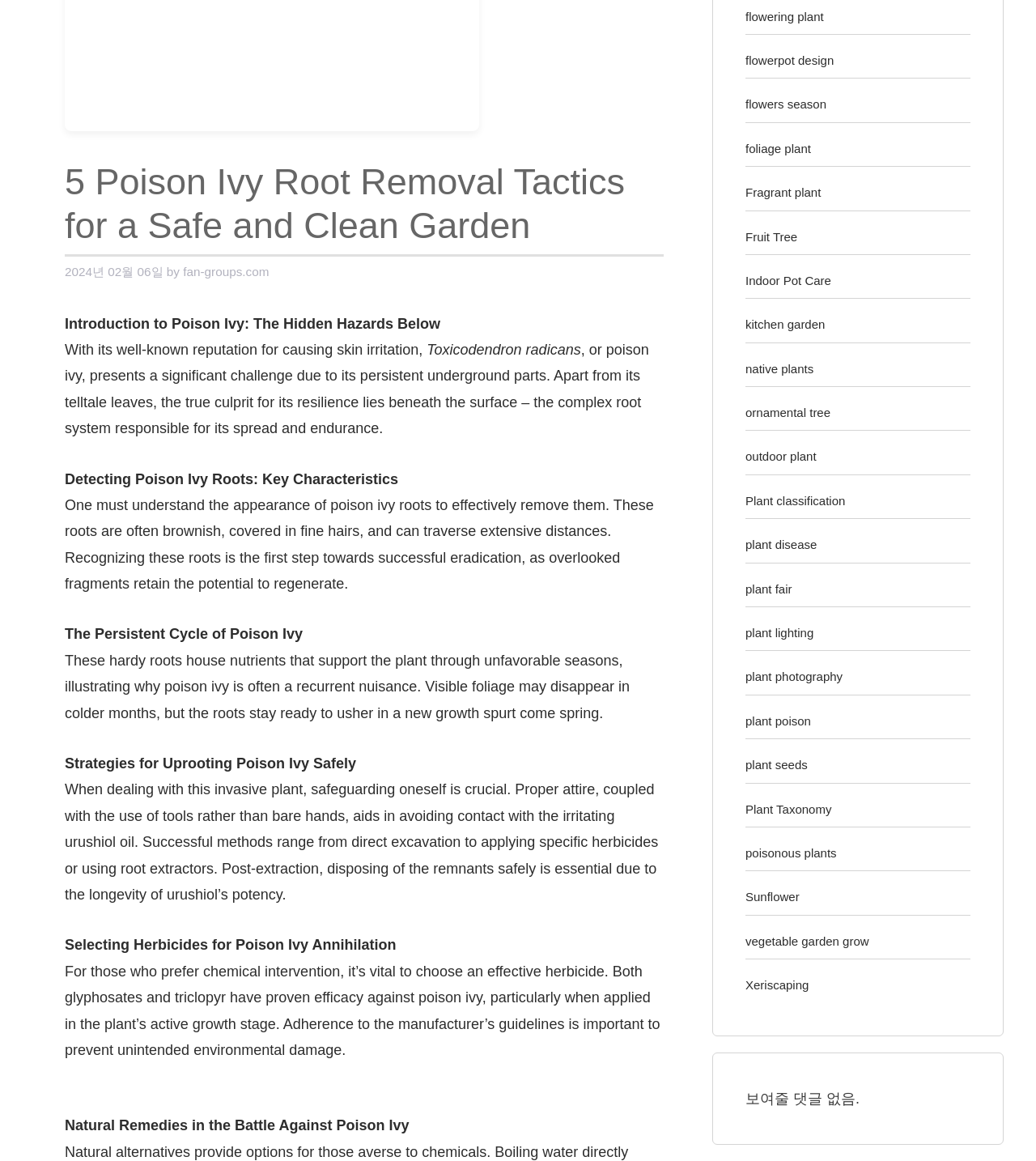Identify the bounding box coordinates for the UI element described as follows: "vegetable garden grow". Ensure the coordinates are four float numbers between 0 and 1, formatted as [left, top, right, bottom].

[0.72, 0.805, 0.839, 0.816]